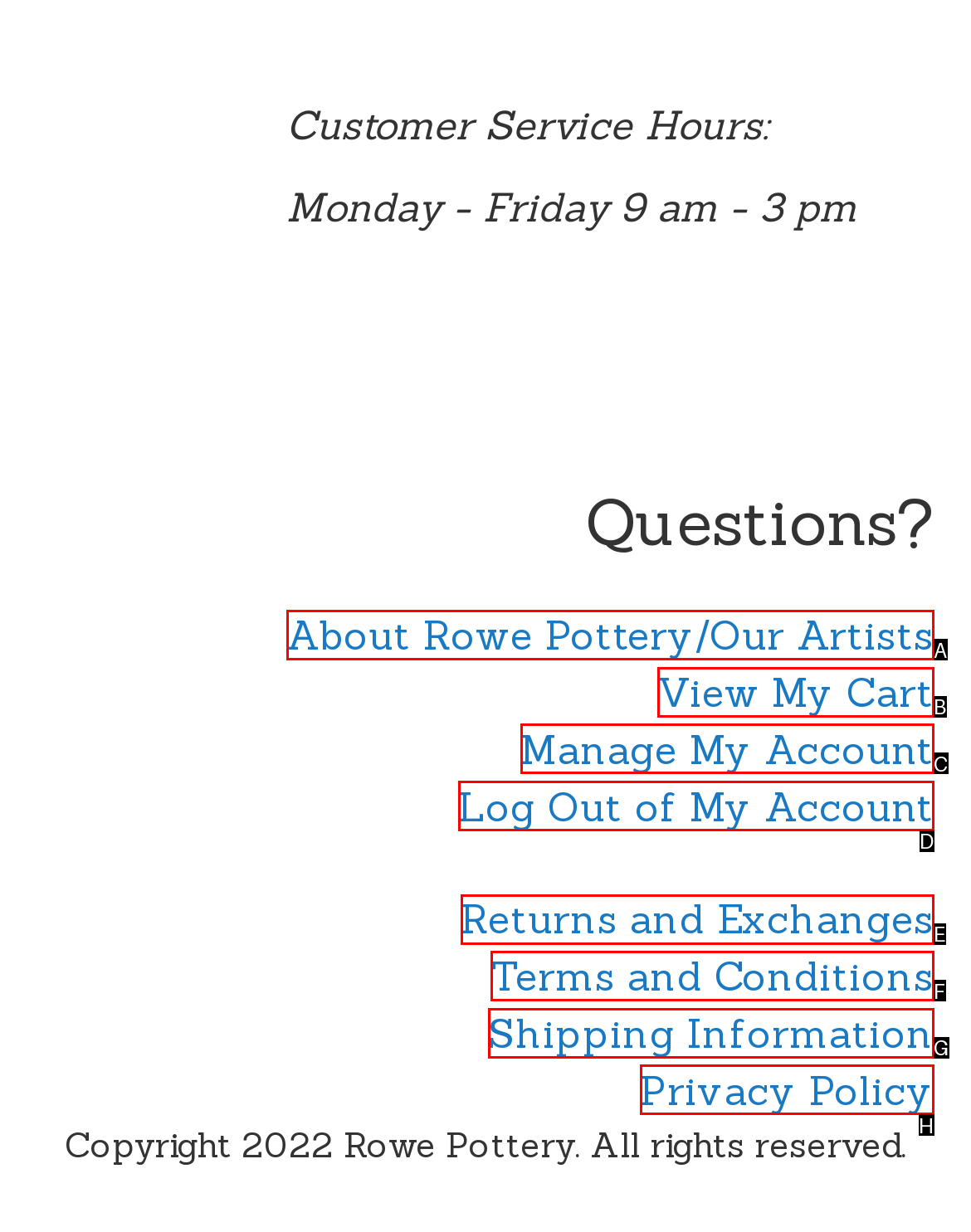Find the UI element described as: Manage My Account
Reply with the letter of the appropriate option.

C